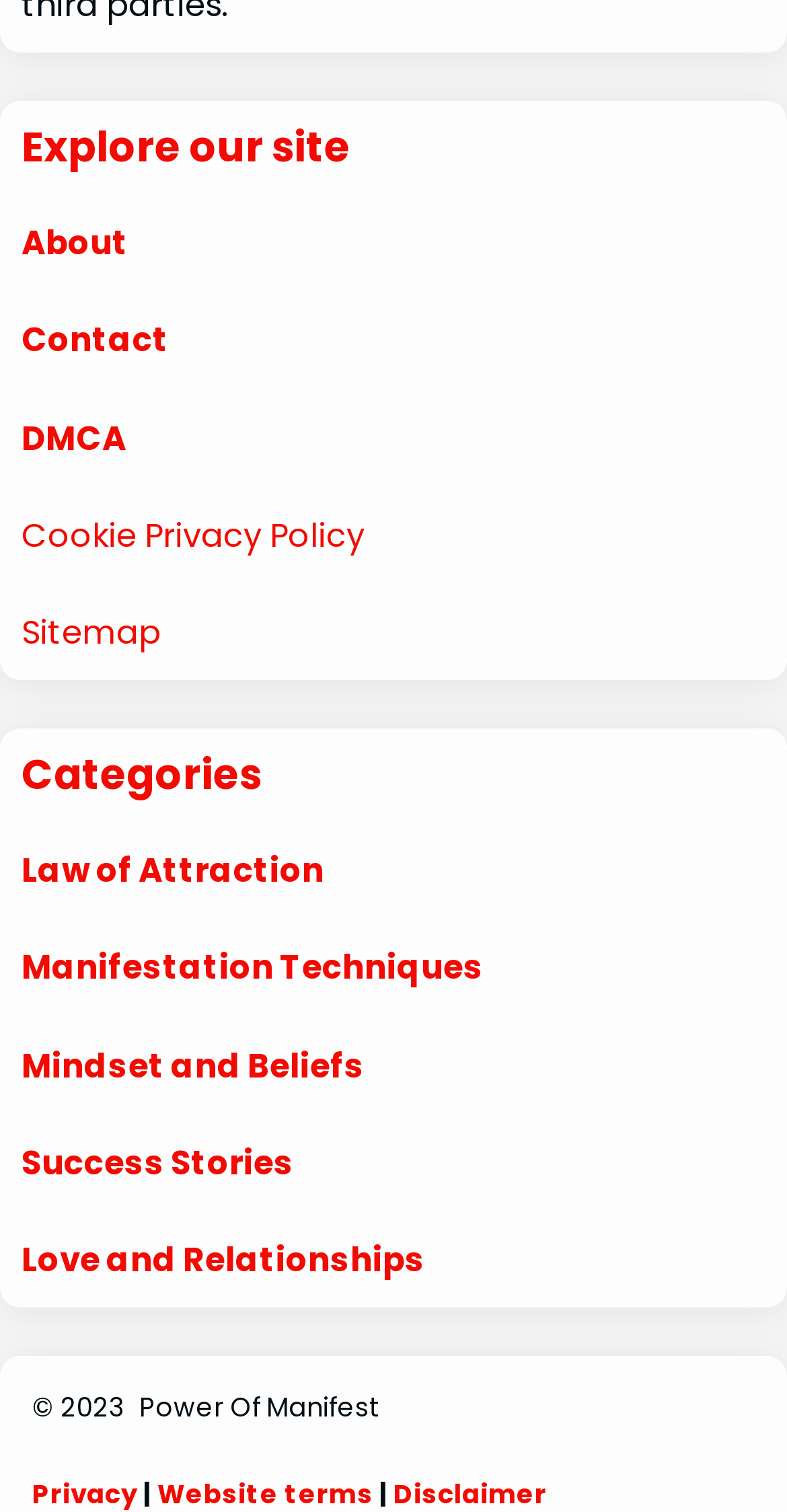Can you find the bounding box coordinates for the element to click on to achieve the instruction: "Learn about Law of Attraction"?

[0.027, 0.561, 0.412, 0.591]